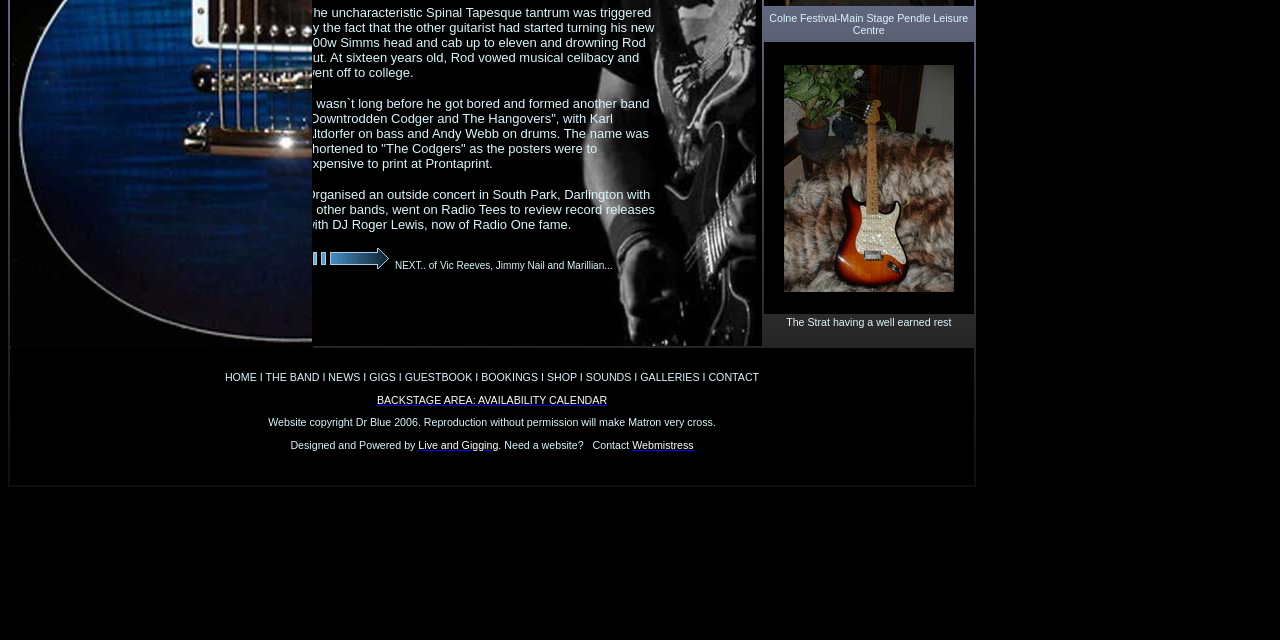Bounding box coordinates are to be given in the format (top-left x, top-left y, bottom-right x, bottom-right y). All values must be floating point numbers between 0 and 1. Provide the bounding box coordinate for the UI element described as: NCAC

None